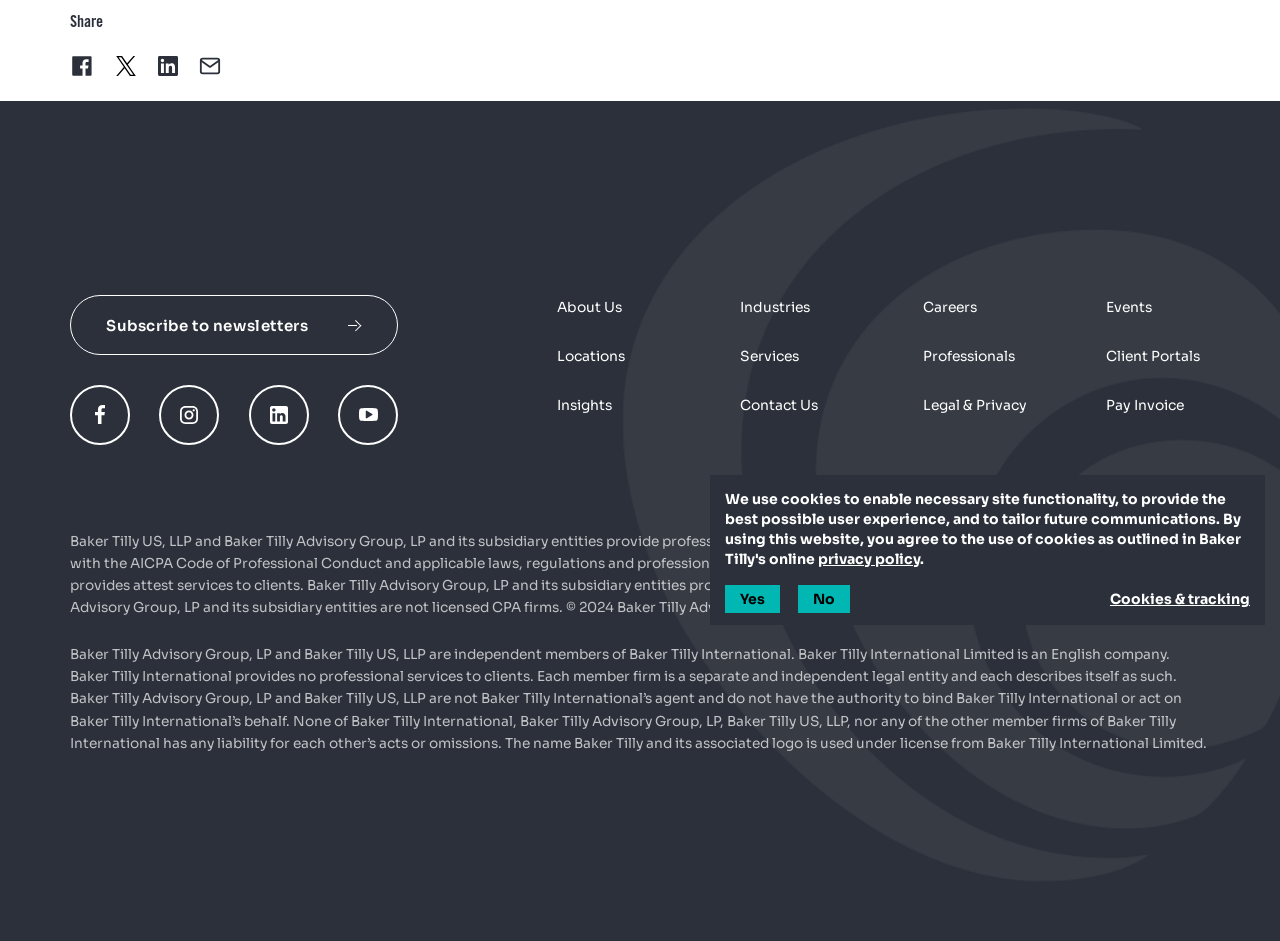Based on the provided description, "Legal & Privacy", find the bounding box of the corresponding UI element in the screenshot.

[0.721, 0.422, 0.802, 0.44]